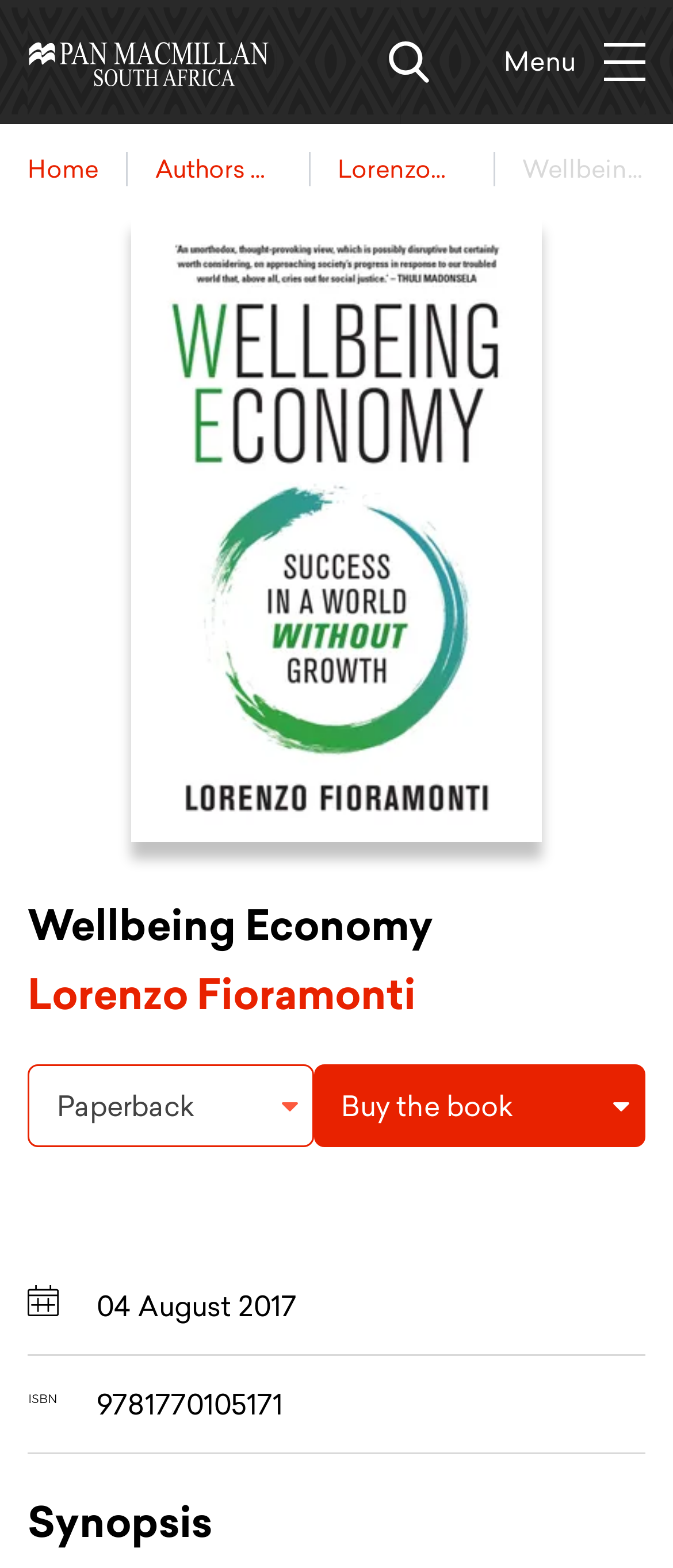Find the bounding box coordinates for the area that must be clicked to perform this action: "go to Nacional news".

None